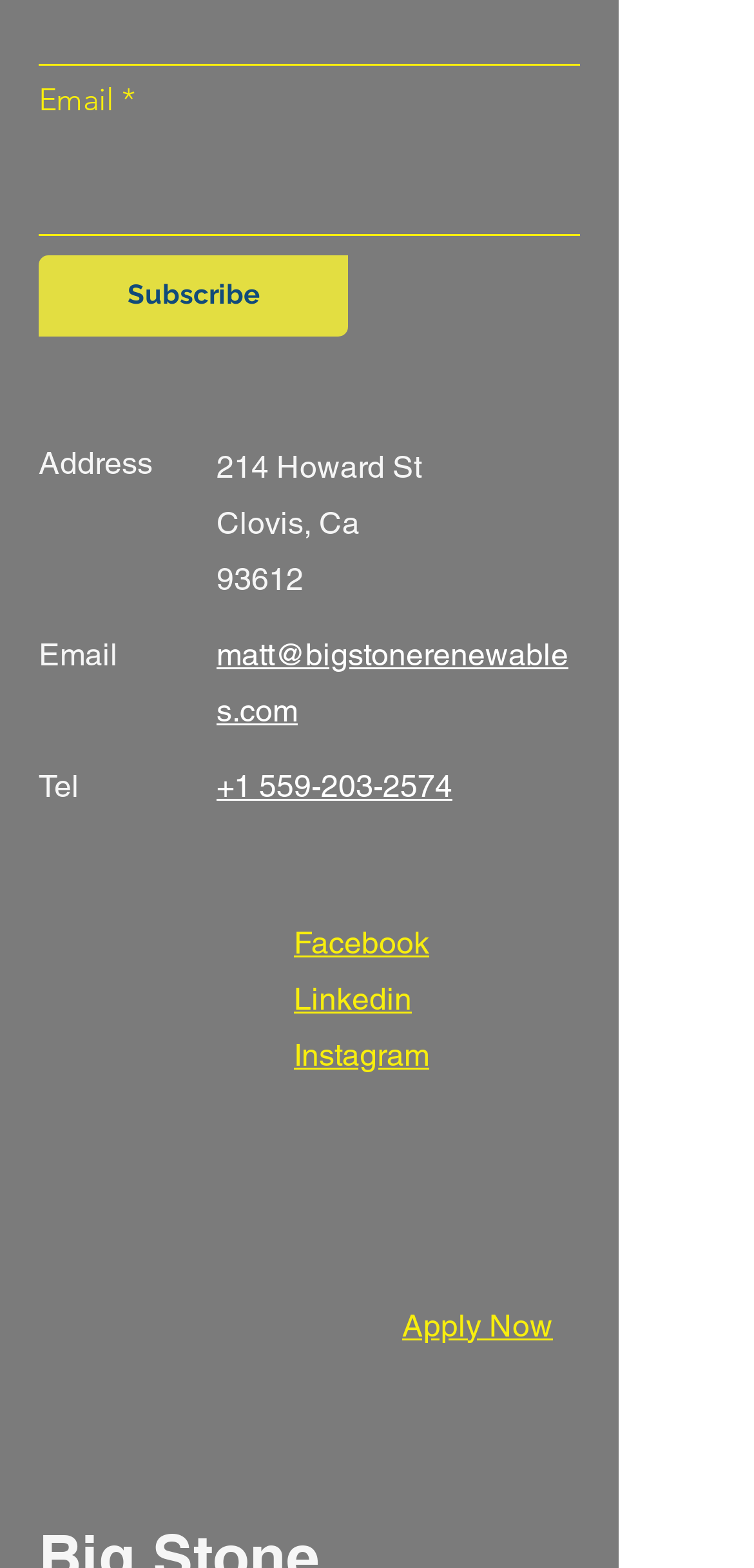Given the content of the image, can you provide a detailed answer to the question?
What is the company's phone number?

I found the phone number by looking at the link element with the text '+1 559-203-2574' which is located below the 'Tel' label.